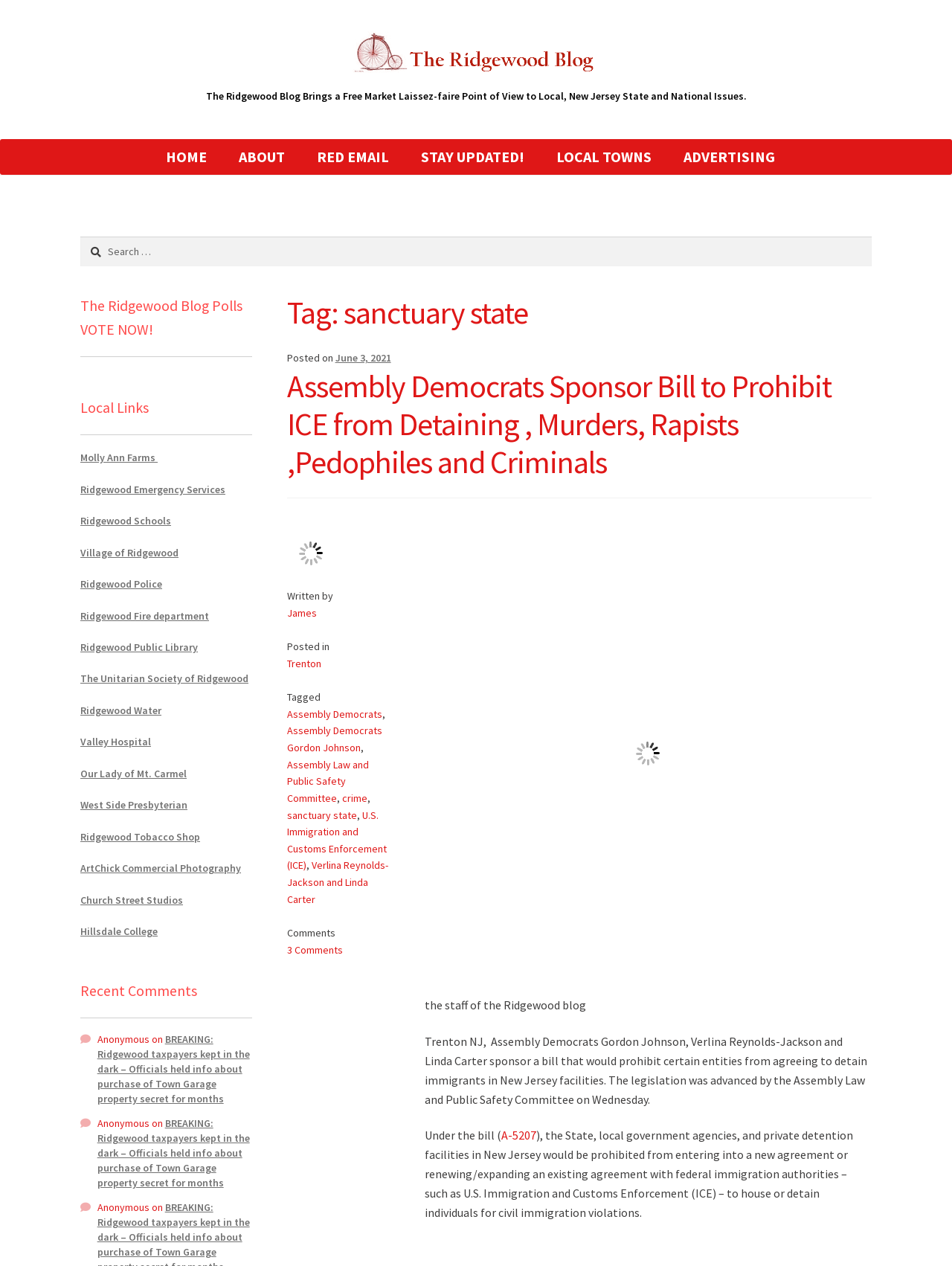Provide the bounding box coordinates for the UI element that is described by this text: "Our Lady of Mt. Carmel". The coordinates should be in the form of four float numbers between 0 and 1: [left, top, right, bottom].

[0.084, 0.606, 0.196, 0.616]